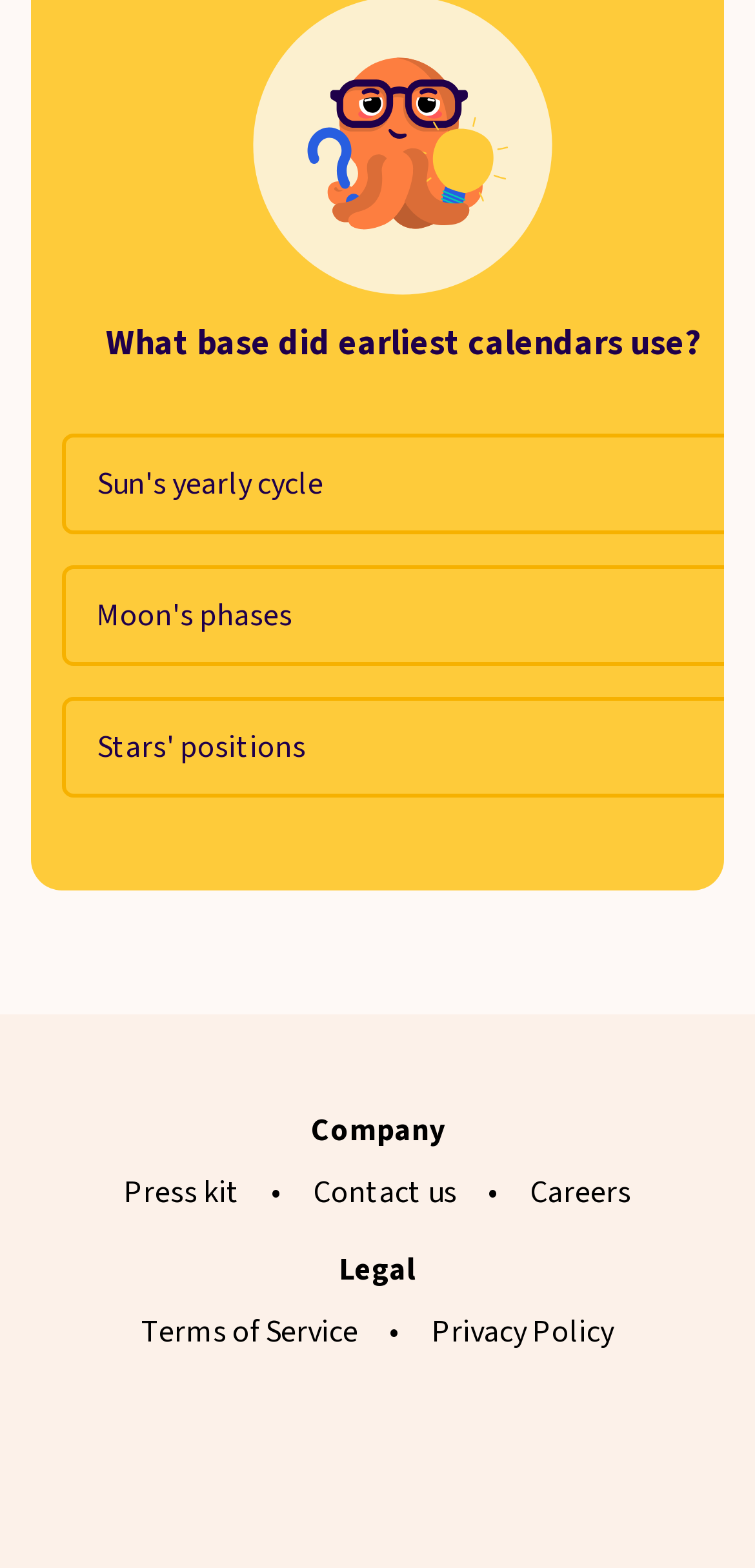Use the information in the screenshot to answer the question comprehensively: What is the company name?

The company name is 'Company' located at the top with a bounding box of [0.412, 0.707, 0.588, 0.735]. It is a StaticText element with the text 'Company'.